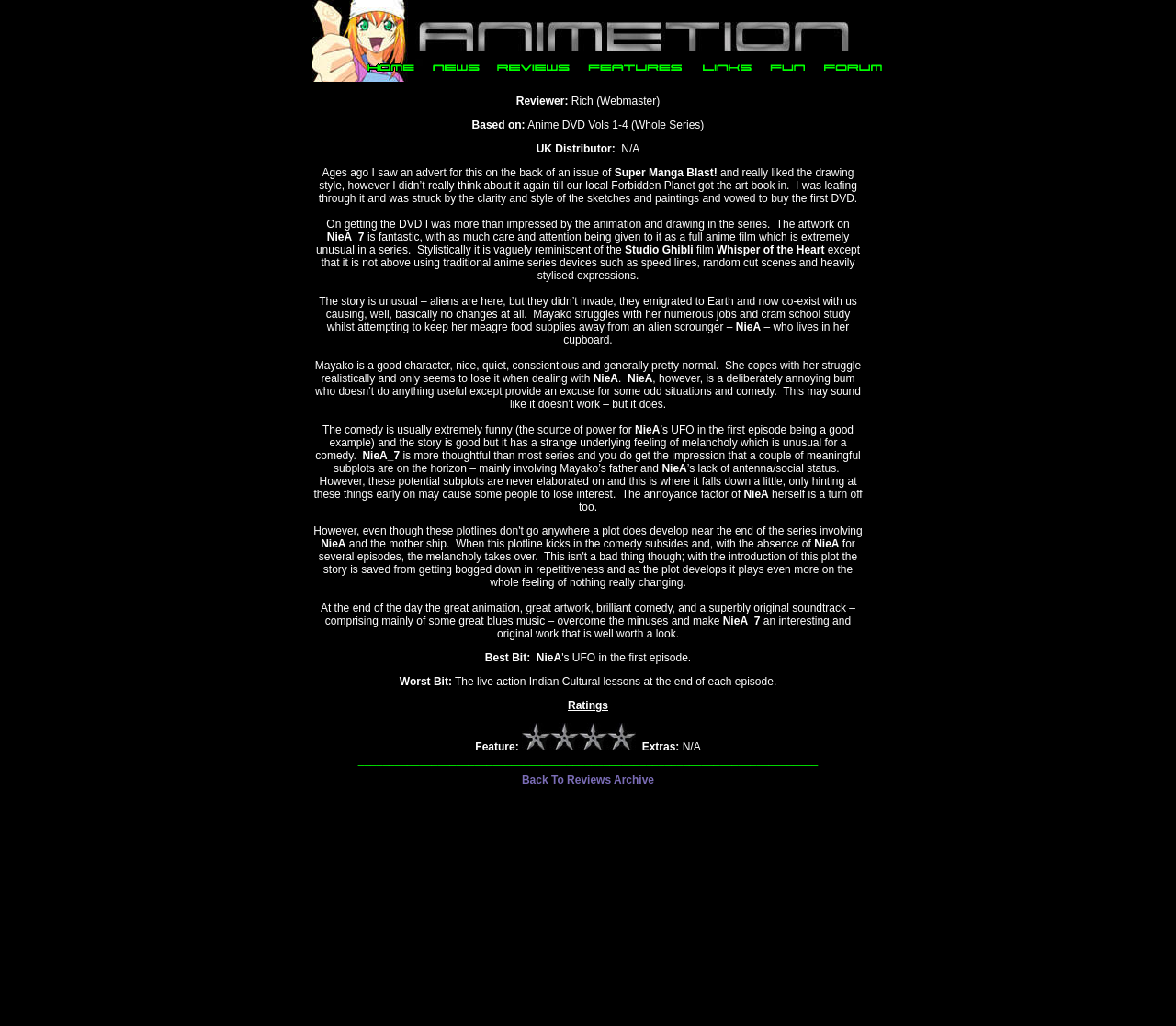What is the name of the anime being reviewed?
Identify the answer in the screenshot and reply with a single word or phrase.

NieA_7